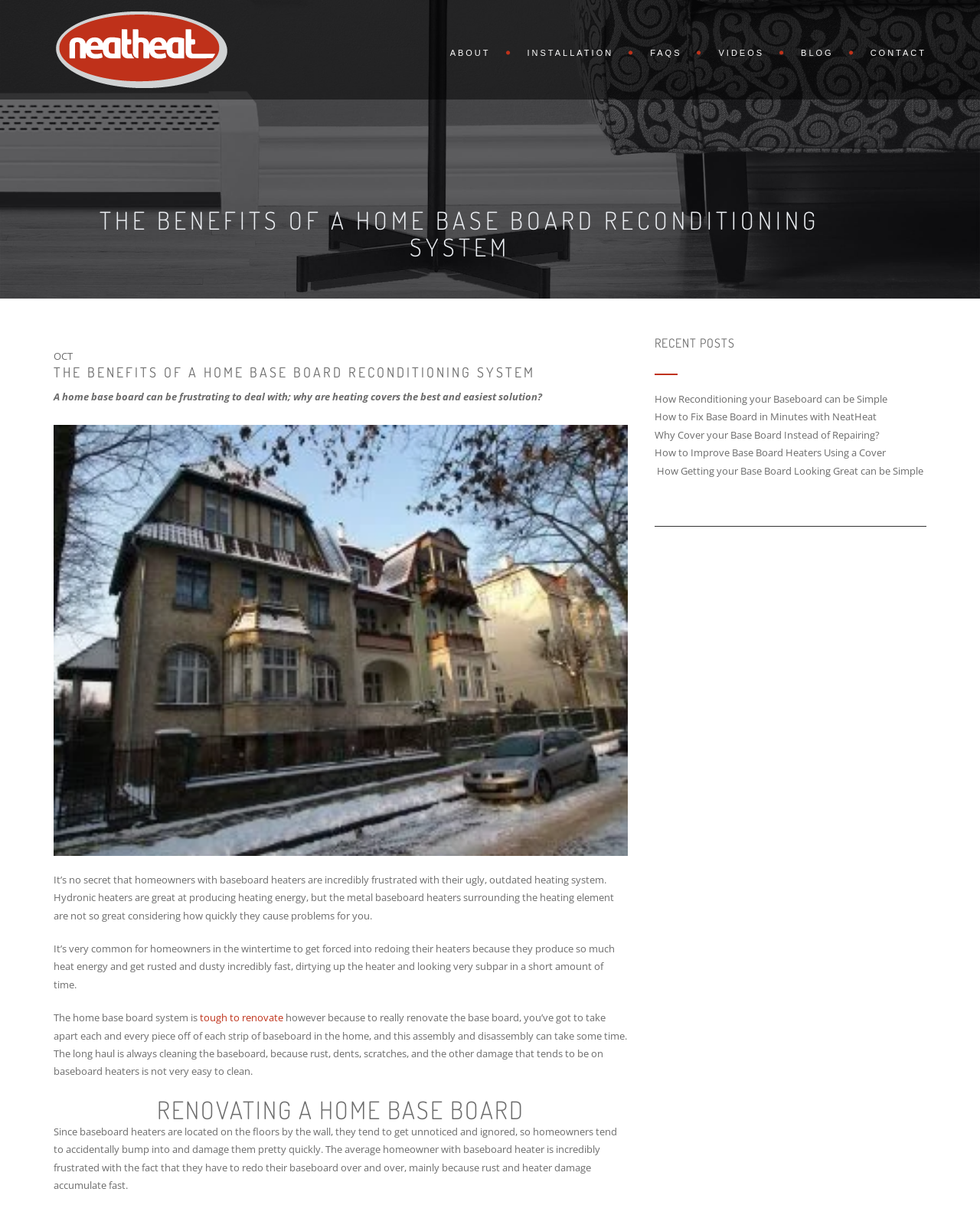Please identify the bounding box coordinates of the region to click in order to complete the given instruction: "Follow COMPAS on Facebook". The coordinates should be four float numbers between 0 and 1, i.e., [left, top, right, bottom].

None